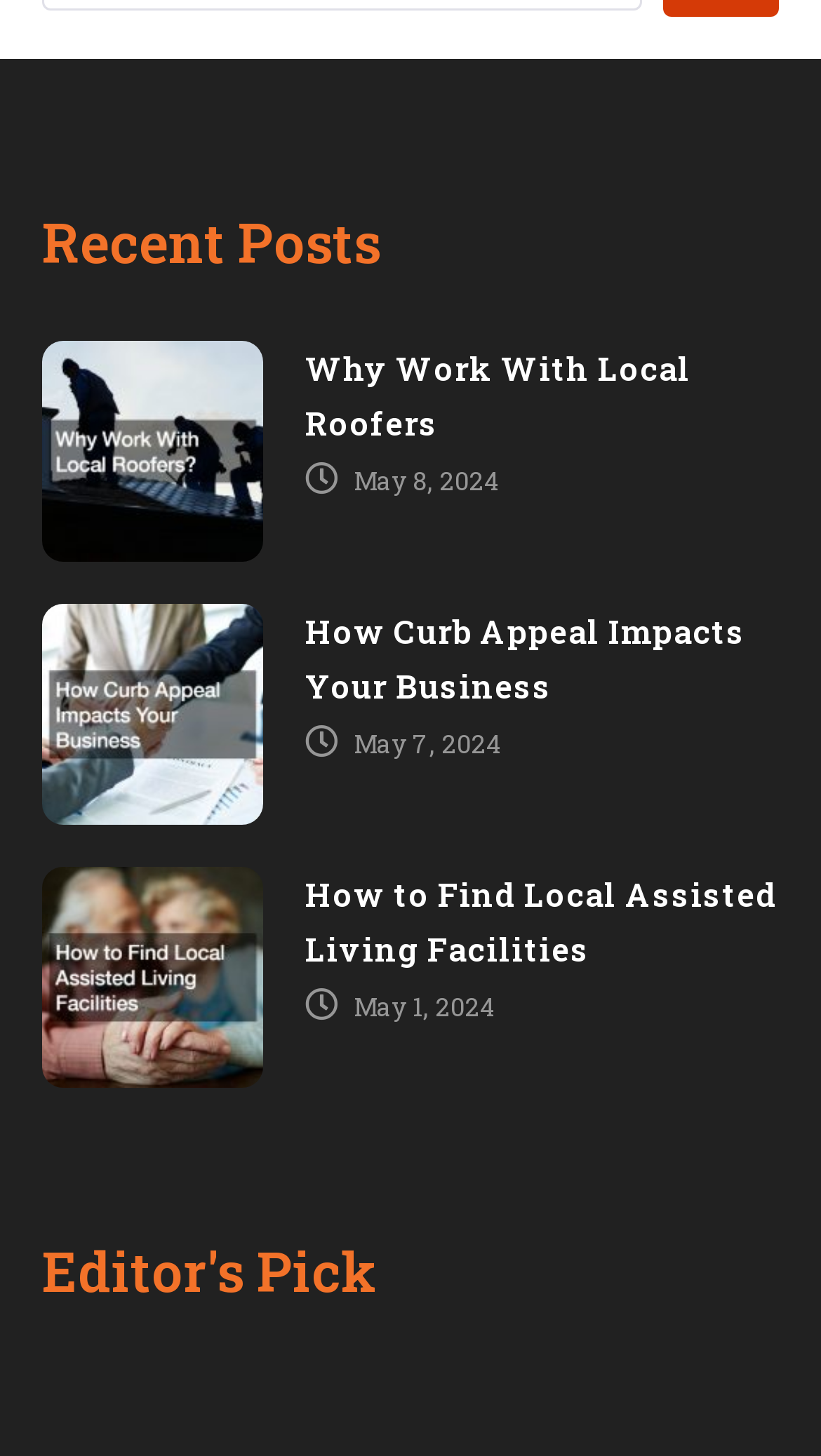Use a single word or phrase to answer the following:
How many sections are there on this webpage?

2